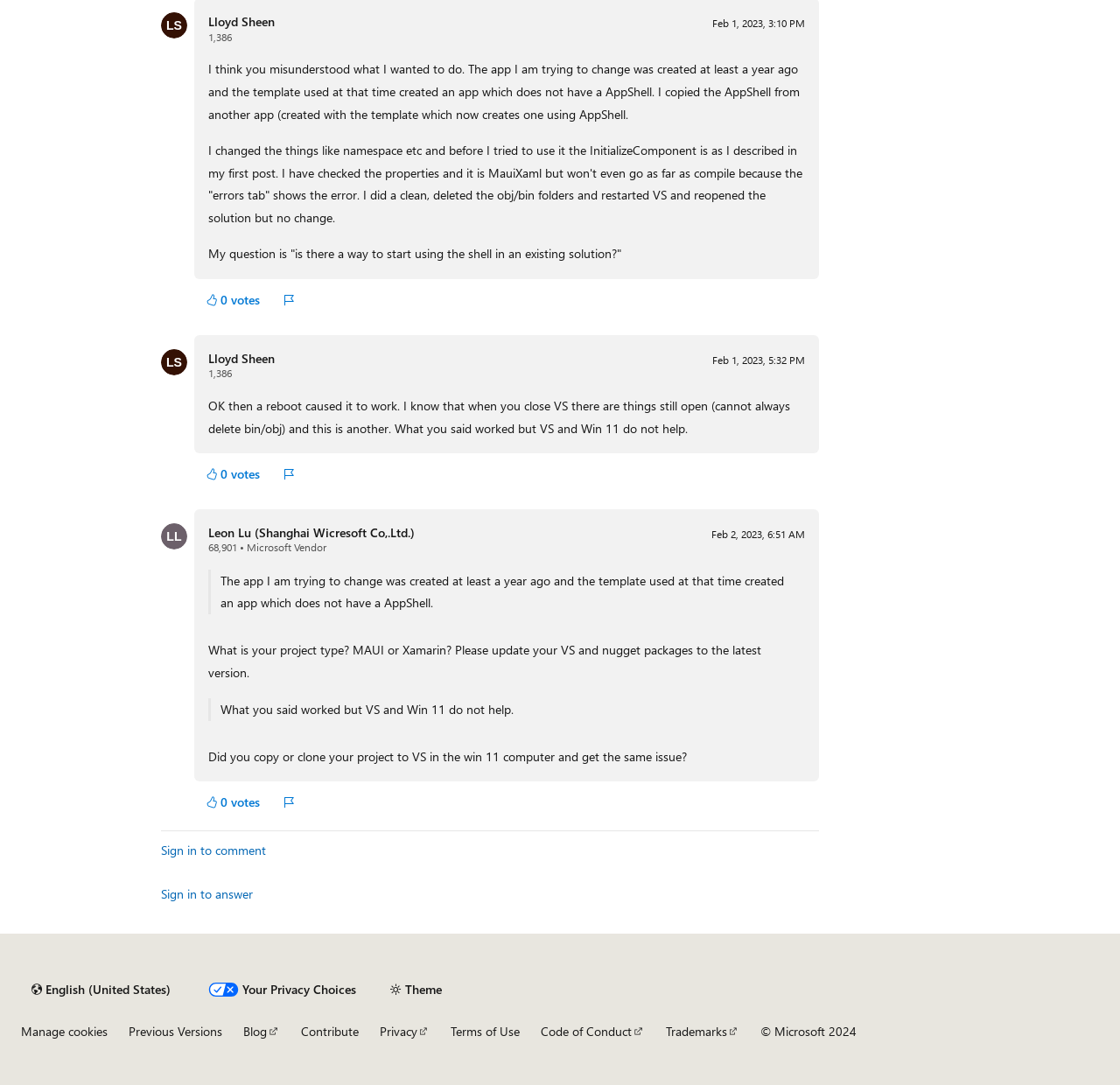Find the bounding box coordinates for the element that must be clicked to complete the instruction: "Click on the 'Report a concern' button". The coordinates should be four float numbers between 0 and 1, indicated as [left, top, right, bottom].

[0.244, 0.264, 0.272, 0.289]